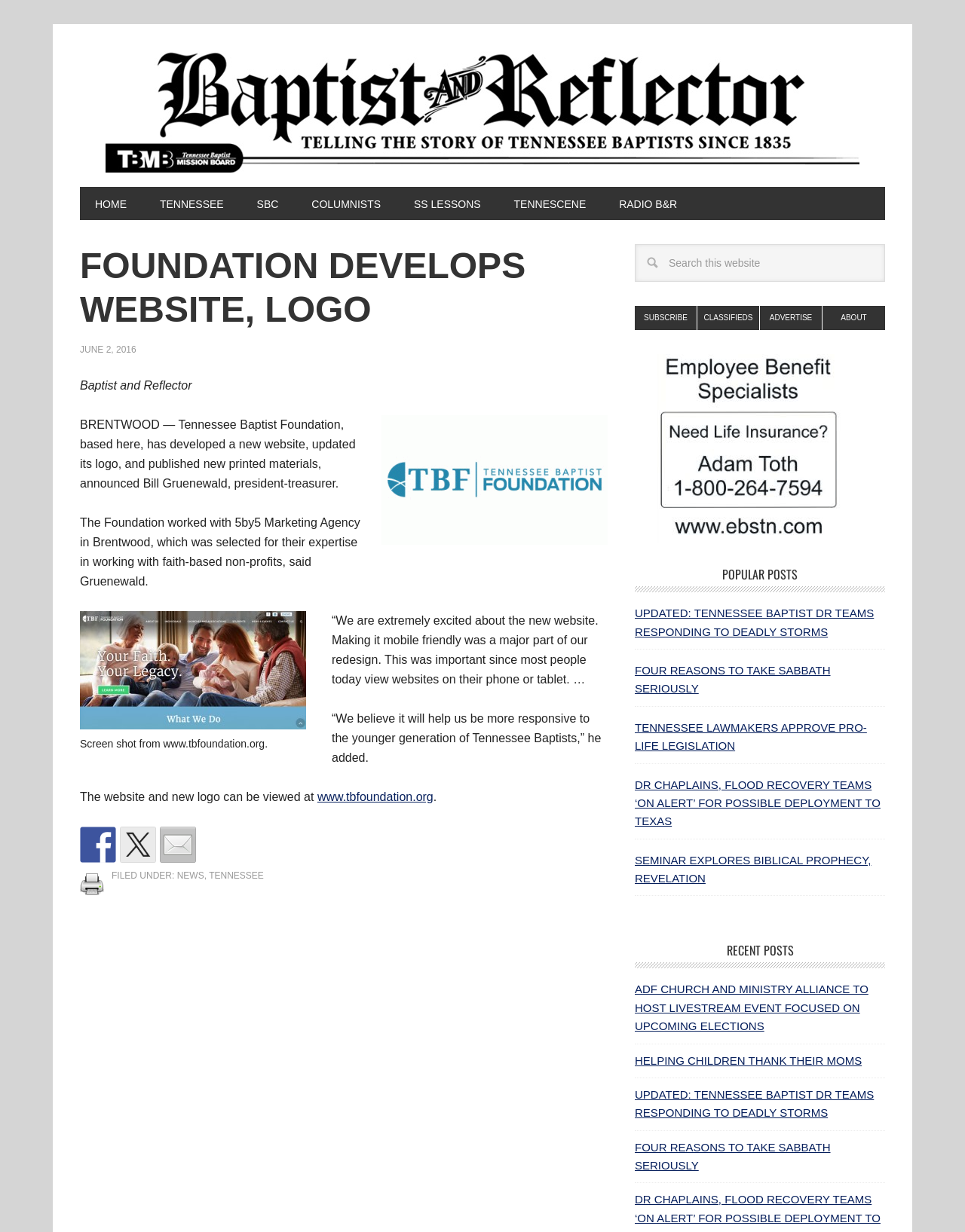Ascertain the bounding box coordinates for the UI element detailed here: "title="Baptist & Reflector"". The coordinates should be provided as [left, top, right, bottom] with each value being a float between 0 and 1.

[0.109, 0.042, 0.891, 0.142]